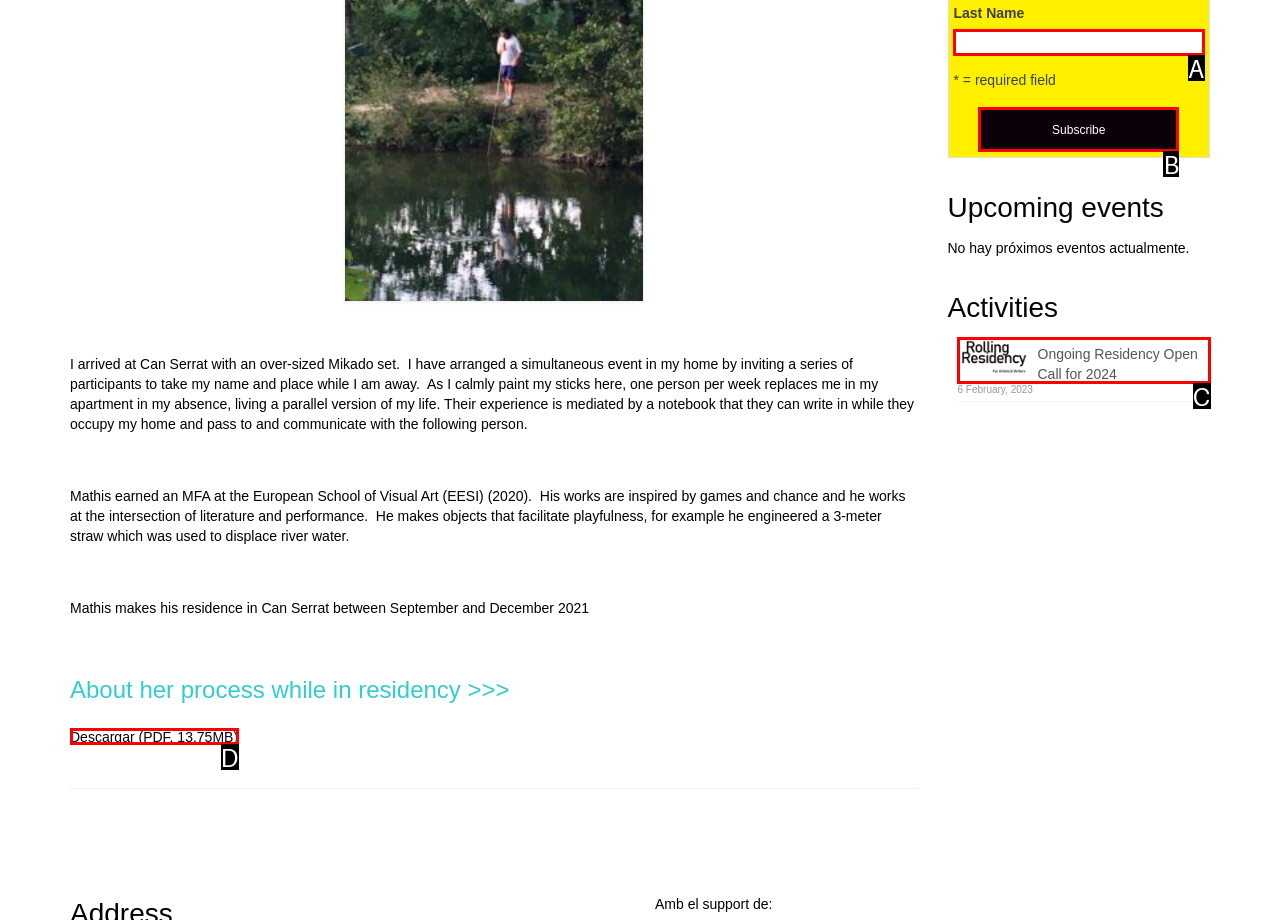Choose the option that best matches the element: opinion
Respond with the letter of the correct option.

None